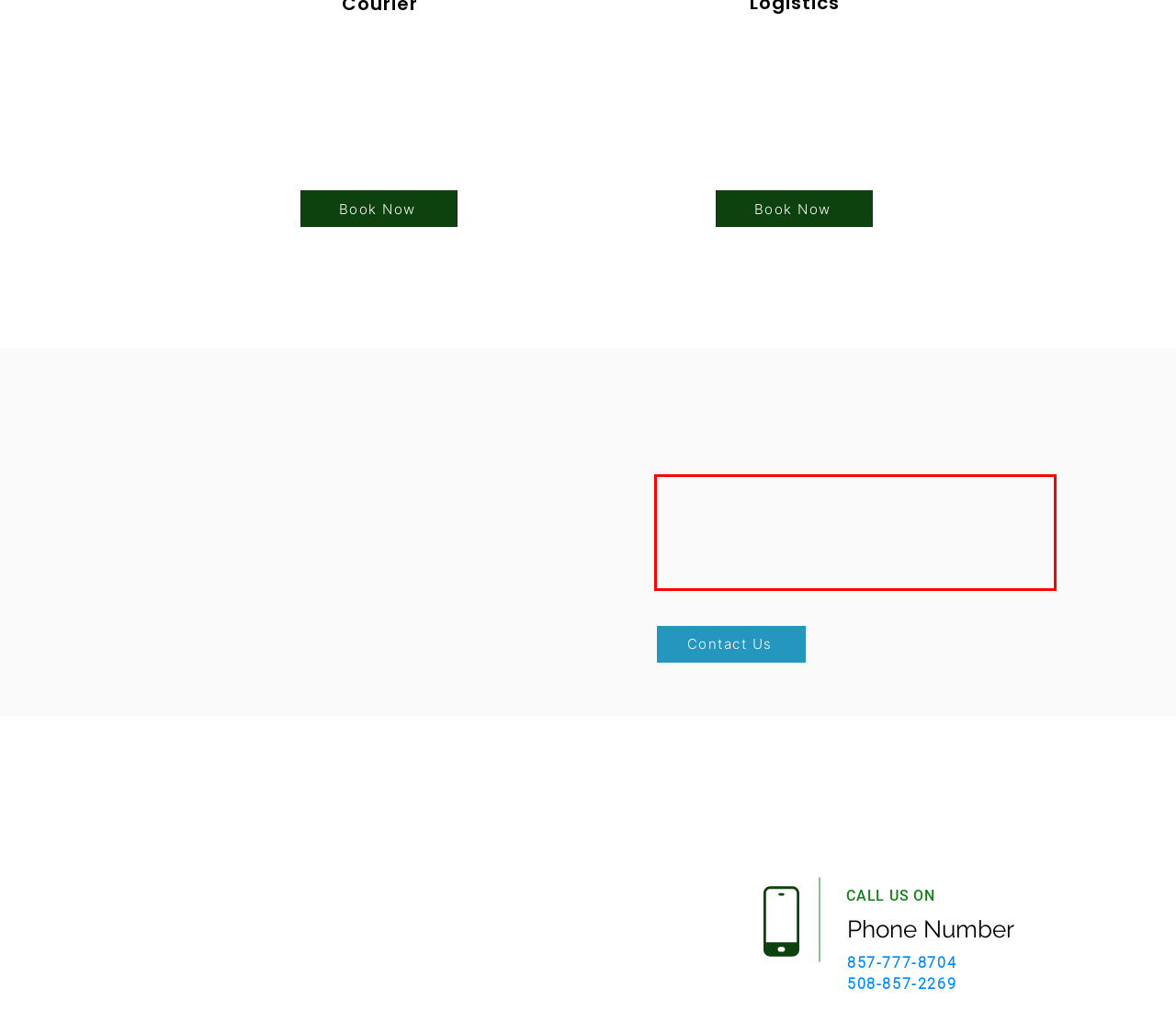Identify the red bounding box in the webpage screenshot and perform OCR to generate the text content enclosed.

We operate our own private fleet of vehicles covering the entire United States of America. Our Vehicles are full incurred with General Liability Insurance that put our customers at peace of mind in case of any accidental situation. WE ARE FULLY COVERED